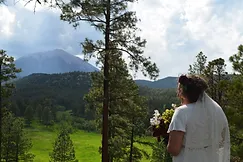Where is the Sporleder Centennial Ranch located?
Please provide a single word or phrase as your answer based on the screenshot.

Colorado